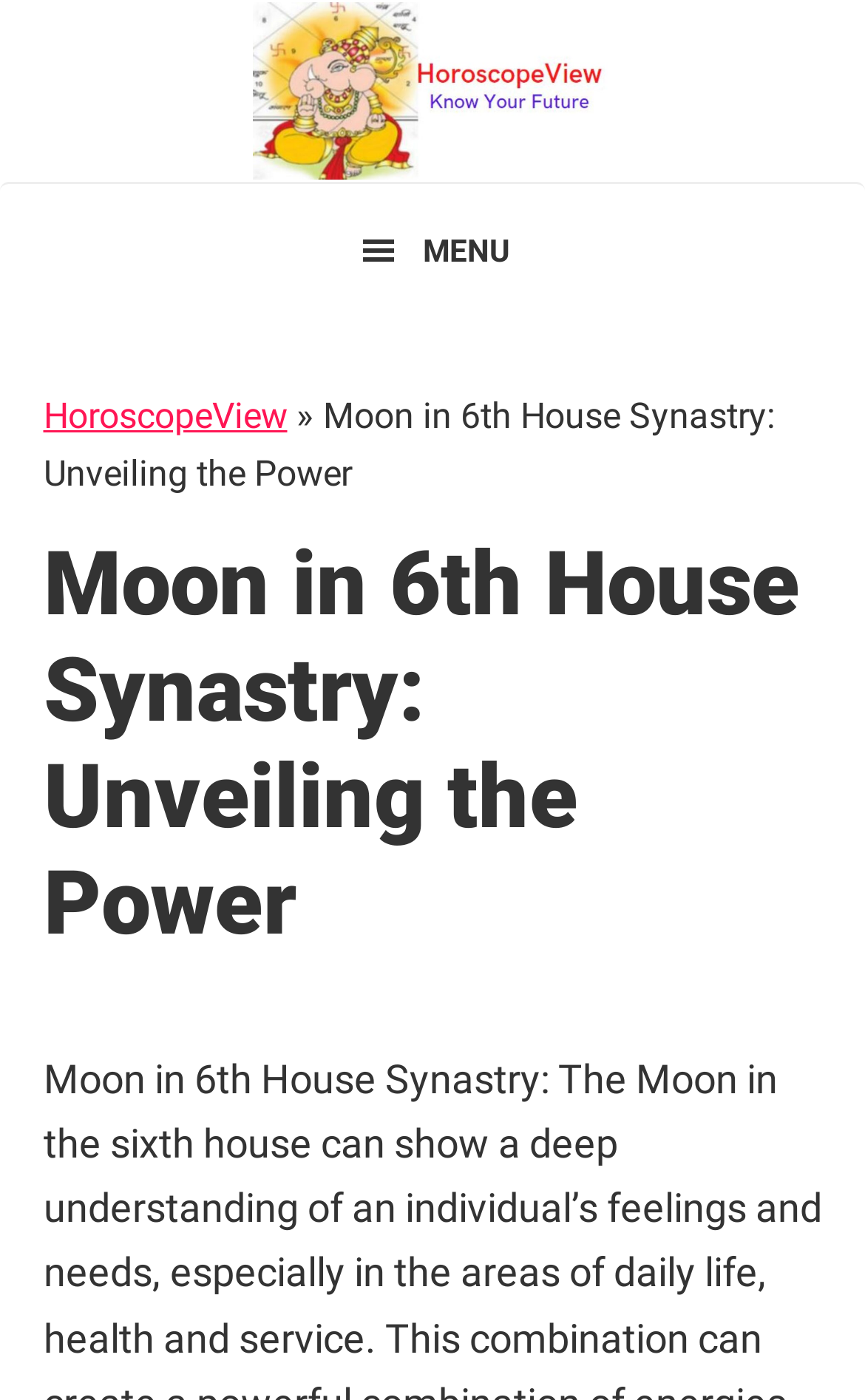What is the purpose of the '»' symbol?
Provide a one-word or short-phrase answer based on the image.

Indicator